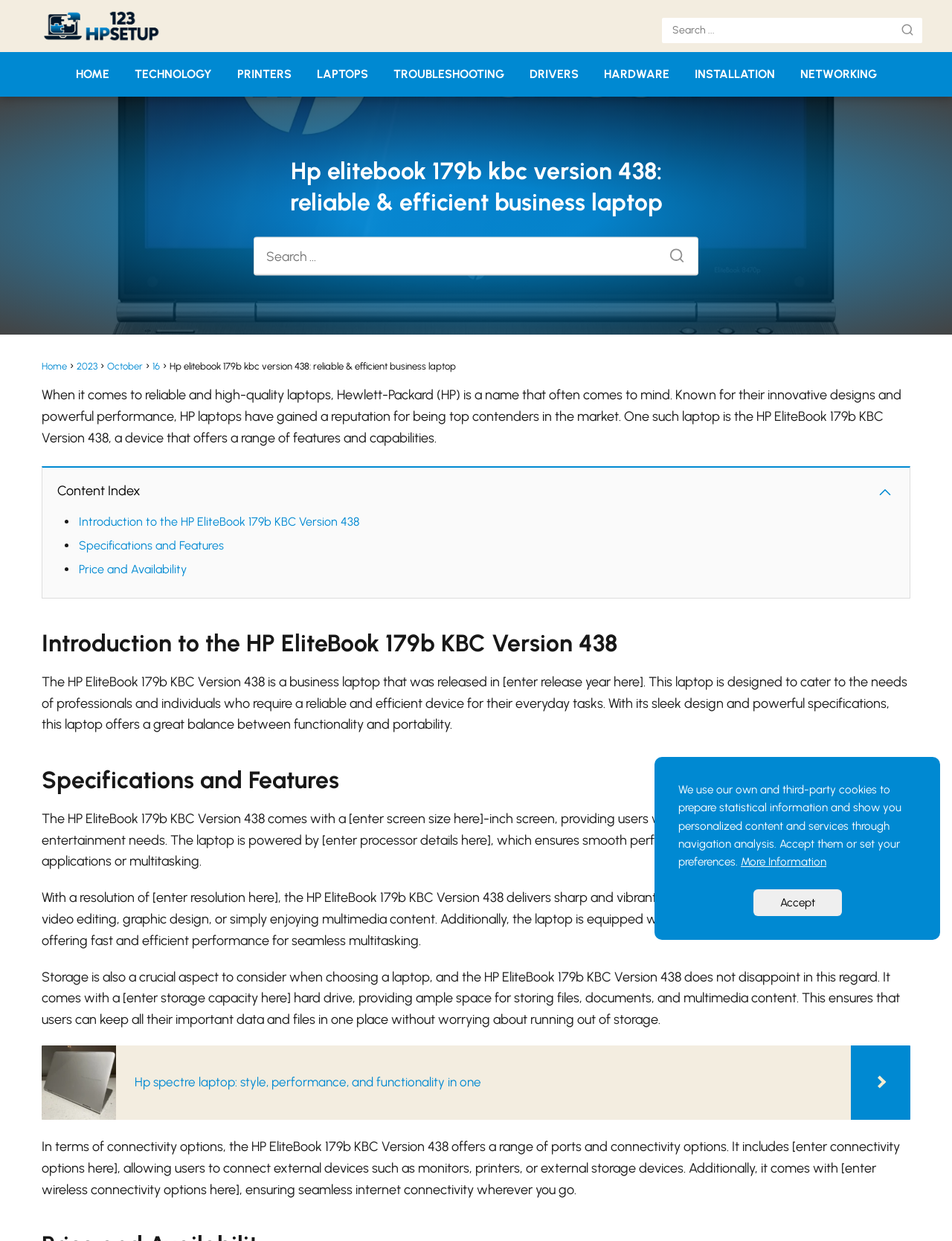Identify the bounding box coordinates of the area you need to click to perform the following instruction: "Go to home page".

[0.079, 0.054, 0.114, 0.065]